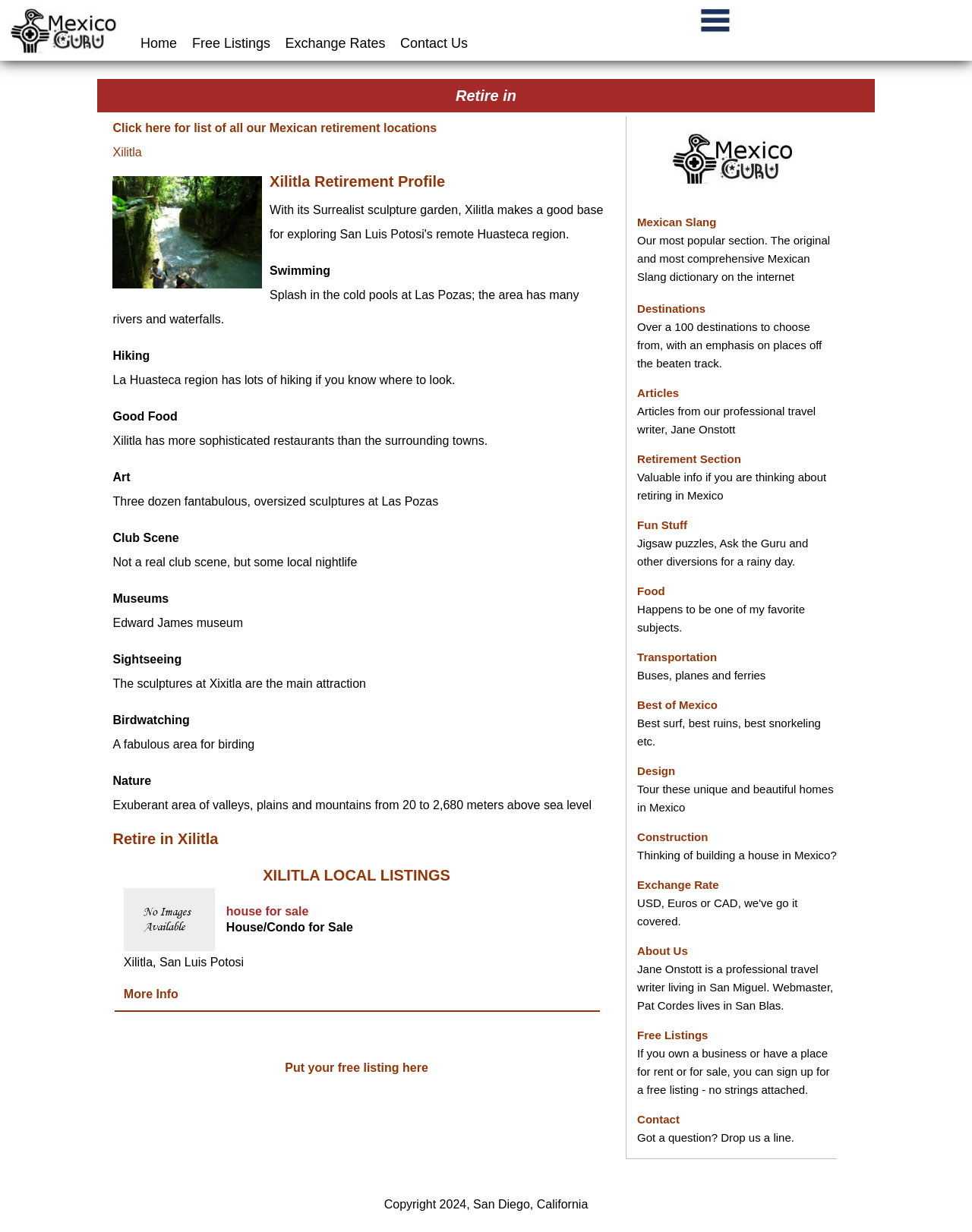What is the main attraction in Xilitla?
Examine the image closely and answer the question with as much detail as possible.

From the text 'The sculptures at Xixitla are the main attraction', I conclude that the main attraction in Xilitla is the sculptures at Las Pozas.